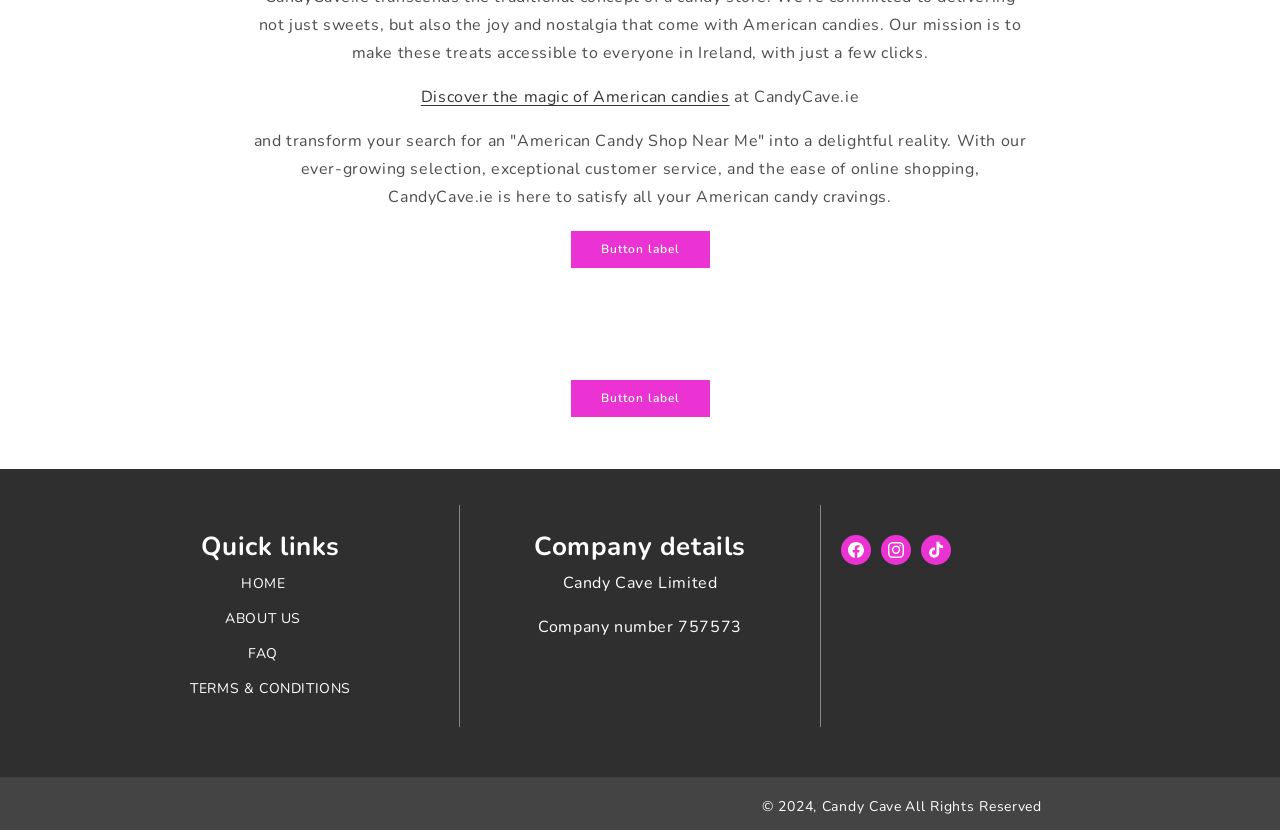Provide the bounding box coordinates for the area that should be clicked to complete the instruction: "Click on the 'Too Small to Fail' link".

None